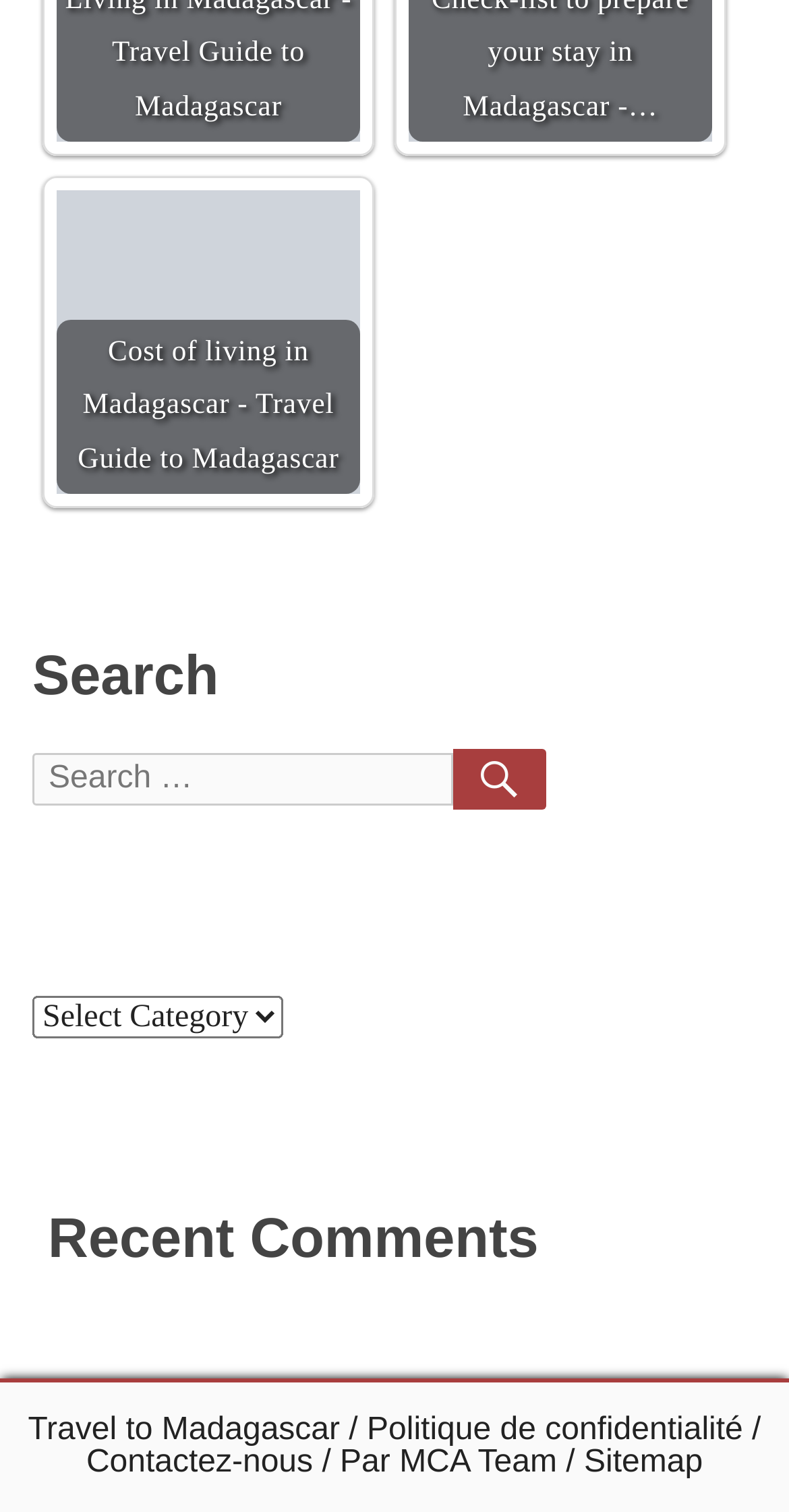Using the given description, provide the bounding box coordinates formatted as (top-left x, top-left y, bottom-right x, bottom-right y), with all values being floating point numbers between 0 and 1. Description: Par MCA Team

[0.431, 0.955, 0.706, 0.978]